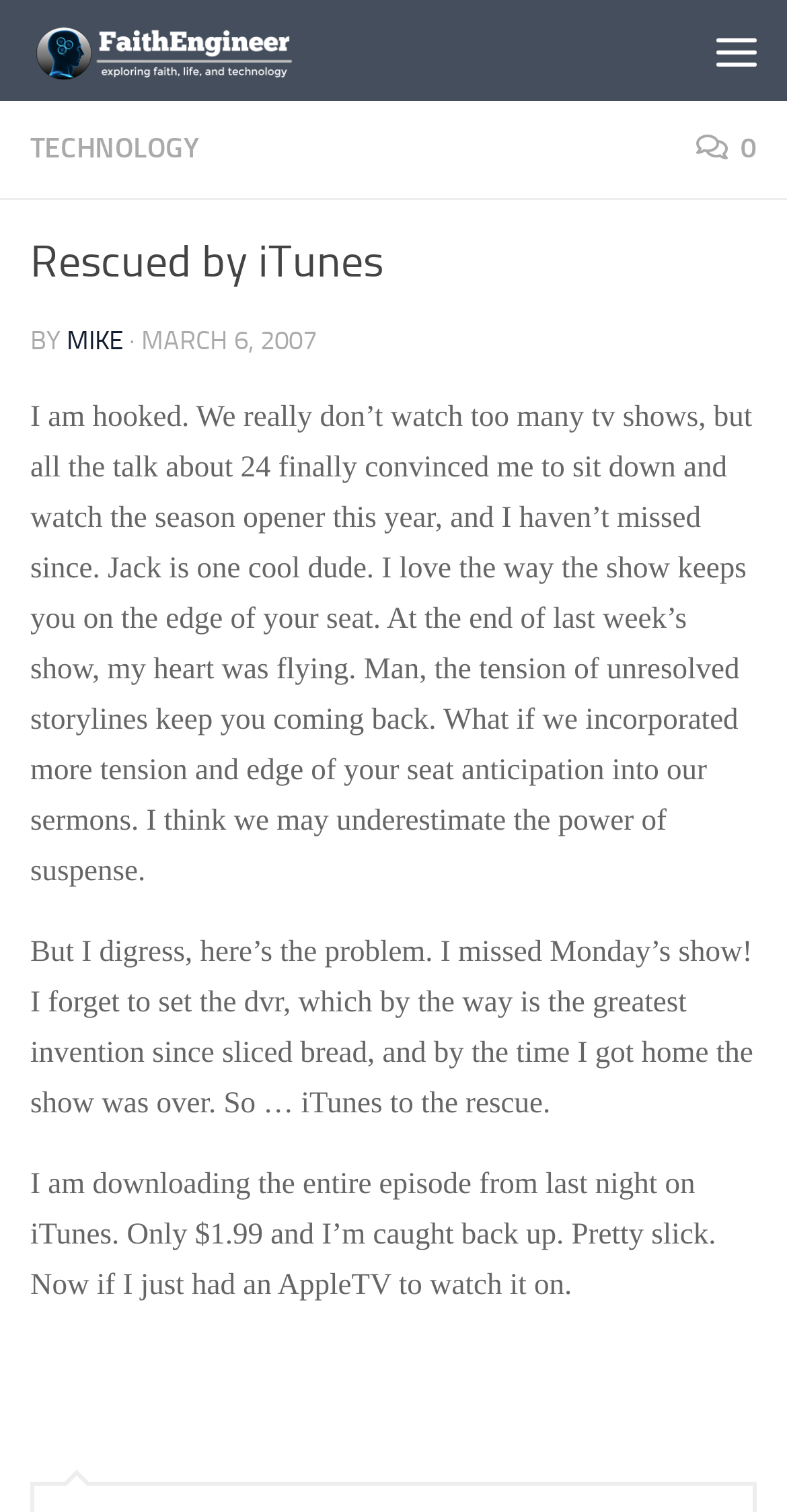Given the description "title="FaithEngineer | Home page"", provide the bounding box coordinates of the corresponding UI element.

[0.033, 0.011, 0.495, 0.056]